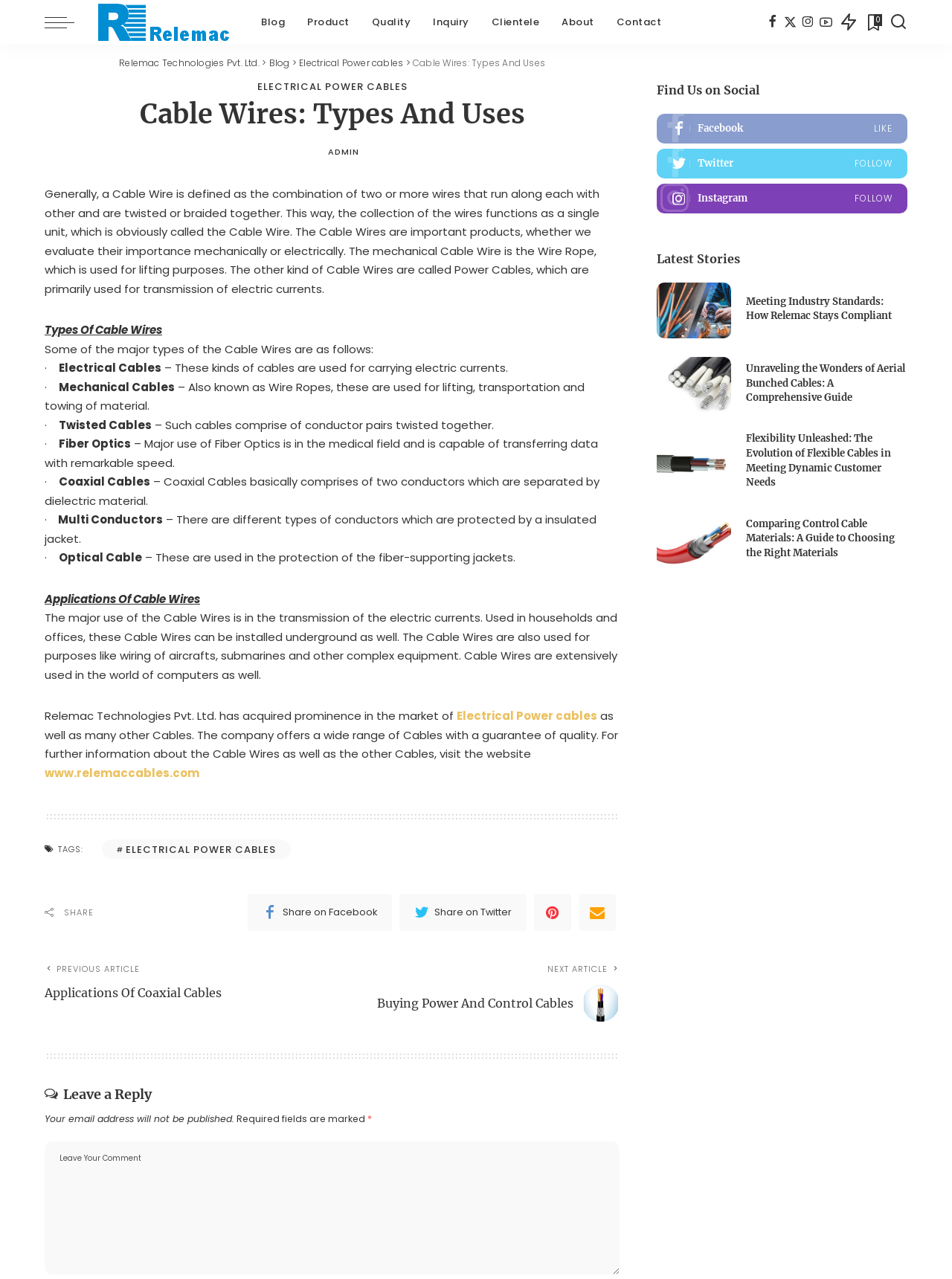Identify and provide the text of the main header on the webpage.

Cable Wires: Types And Uses